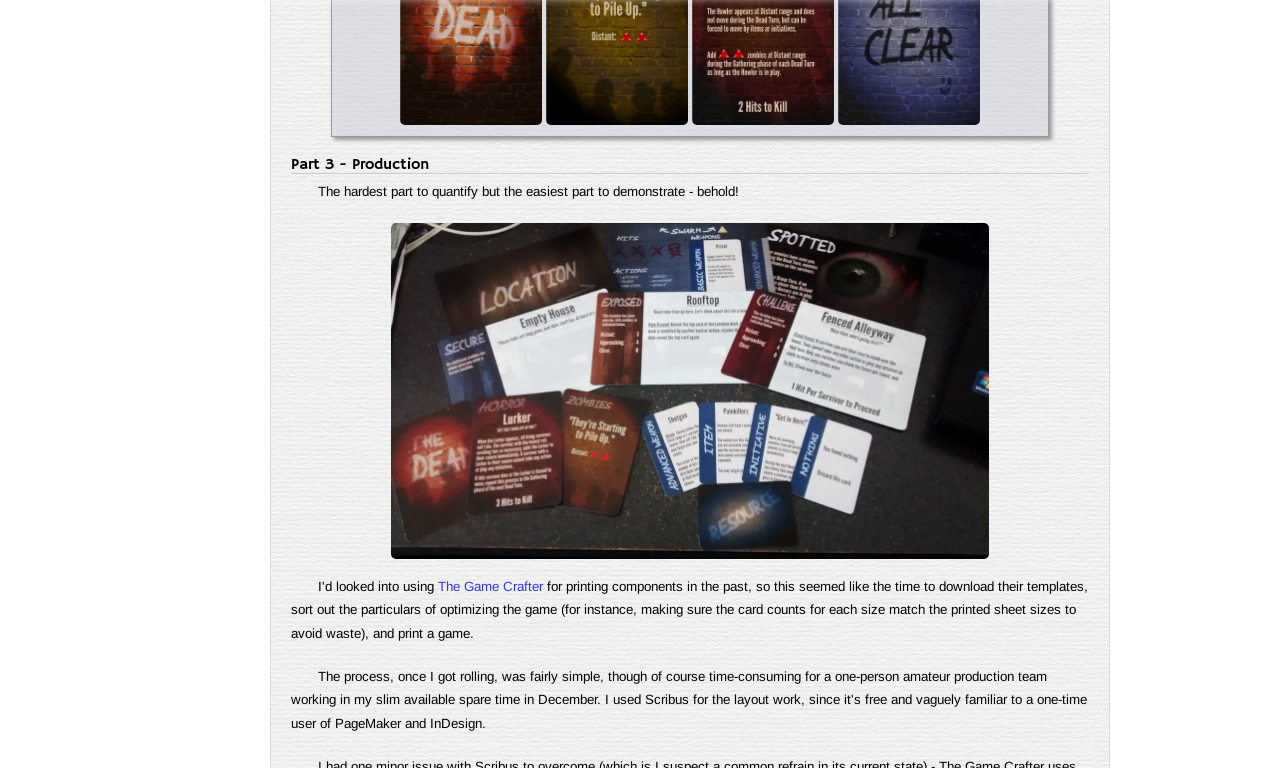From the webpage screenshot, identify the region described by parent_node: 1 Jan 2016. Provide the bounding box coordinates as (top-left x, top-left y, bottom-right x, bottom-right y), with each value being a floating point number between 0 and 1.

[0.305, 0.29, 0.773, 0.728]